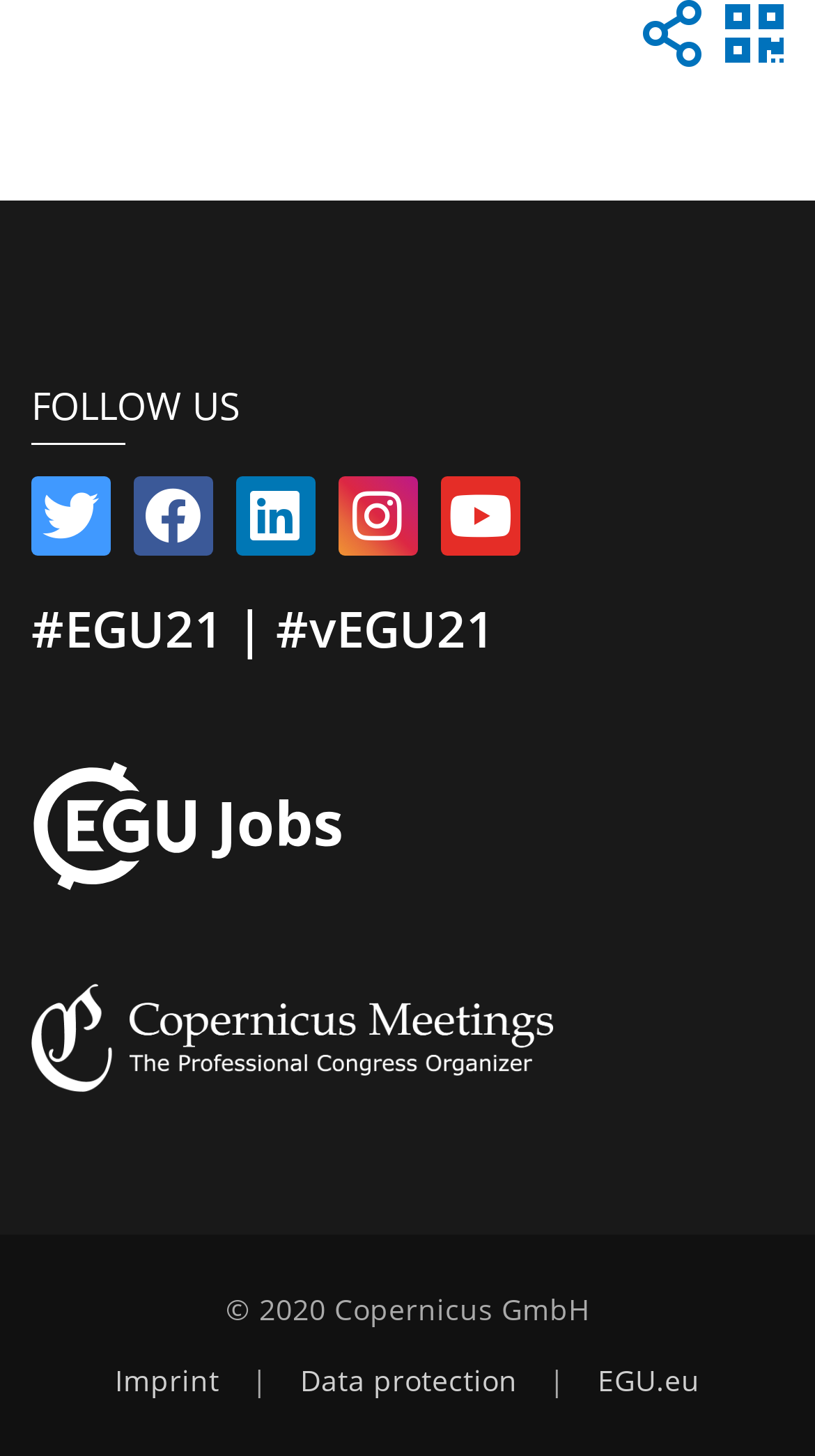Locate the bounding box of the UI element described by: "title="Follow us on Facebook"" in the given webpage screenshot.

[0.164, 0.345, 0.26, 0.376]